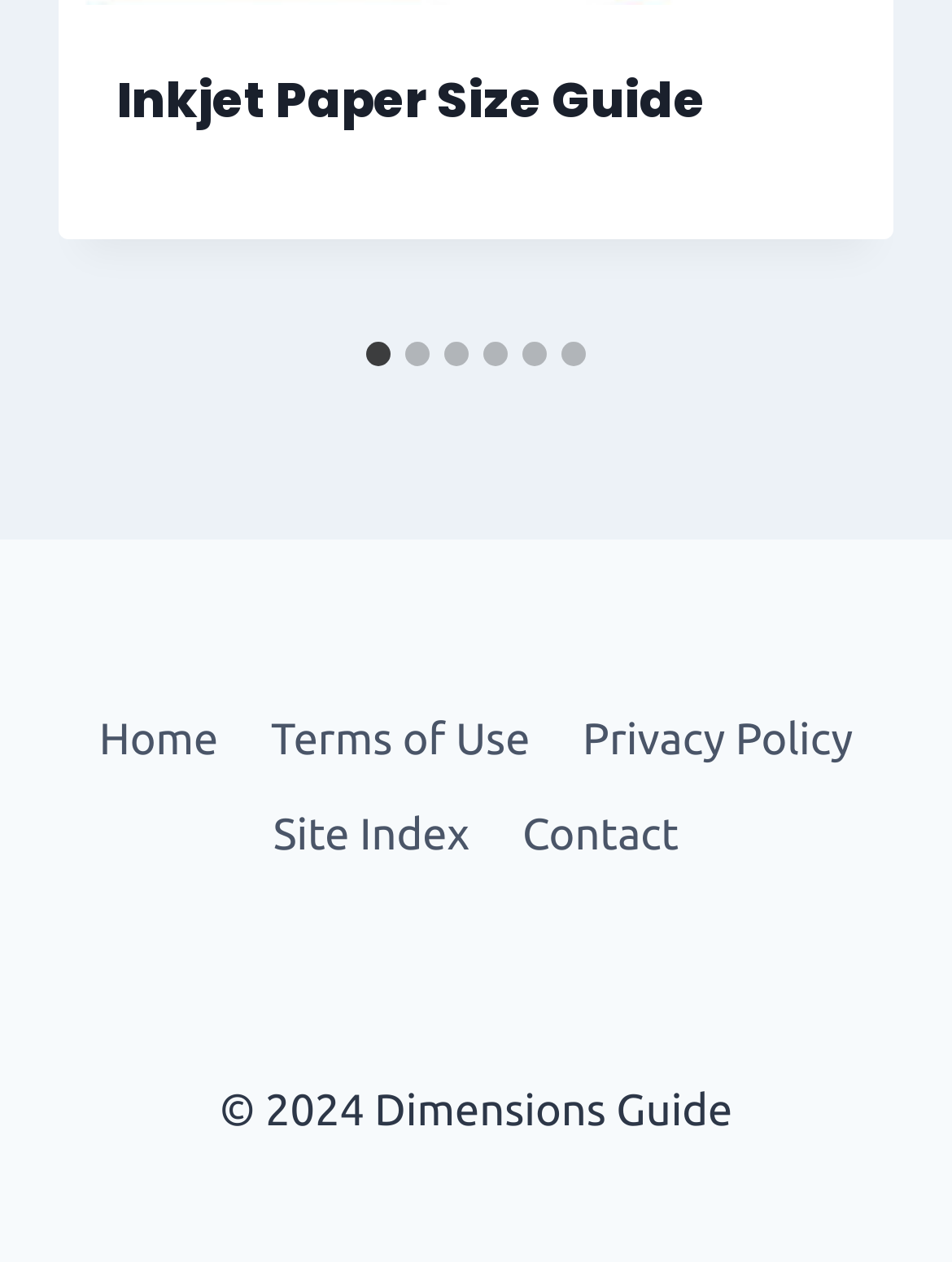Please specify the bounding box coordinates of the element that should be clicked to execute the given instruction: 'Contact us'. Ensure the coordinates are four float numbers between 0 and 1, expressed as [left, top, right, bottom].

[0.521, 0.625, 0.741, 0.701]